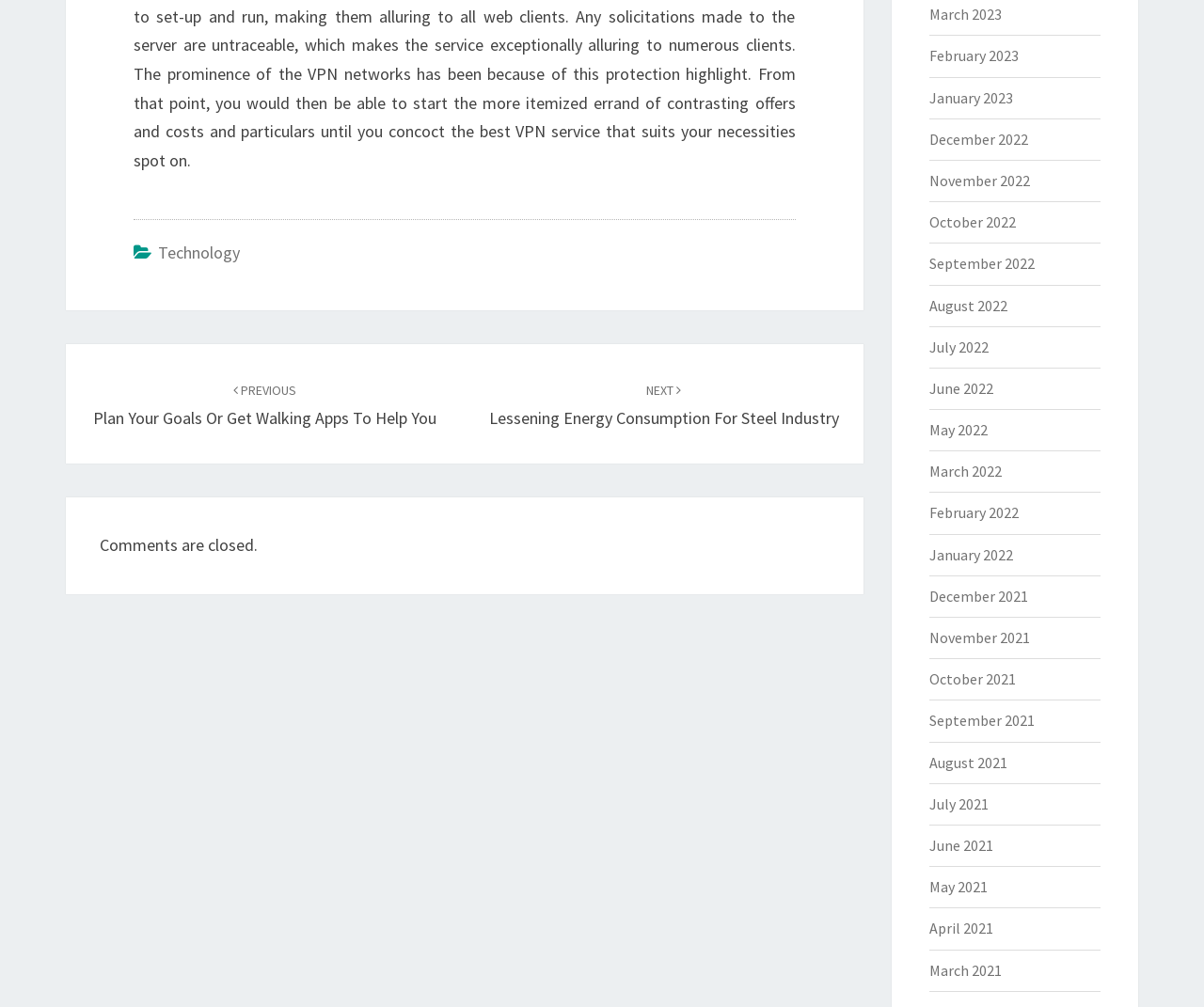Locate the bounding box coordinates of the area where you should click to accomplish the instruction: "view posts from March 2023".

[0.771, 0.005, 0.832, 0.024]